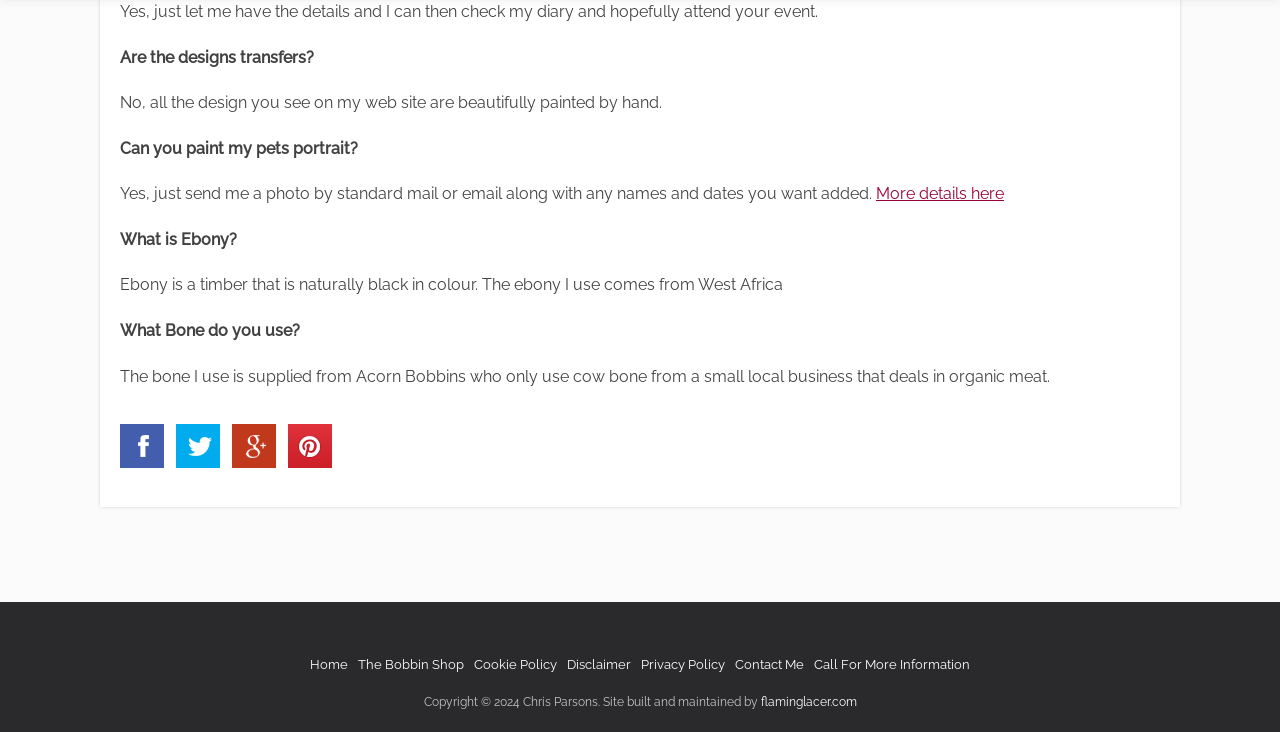What is the purpose of the link 'More details here'?
Using the image provided, answer with just one word or phrase.

Get more details